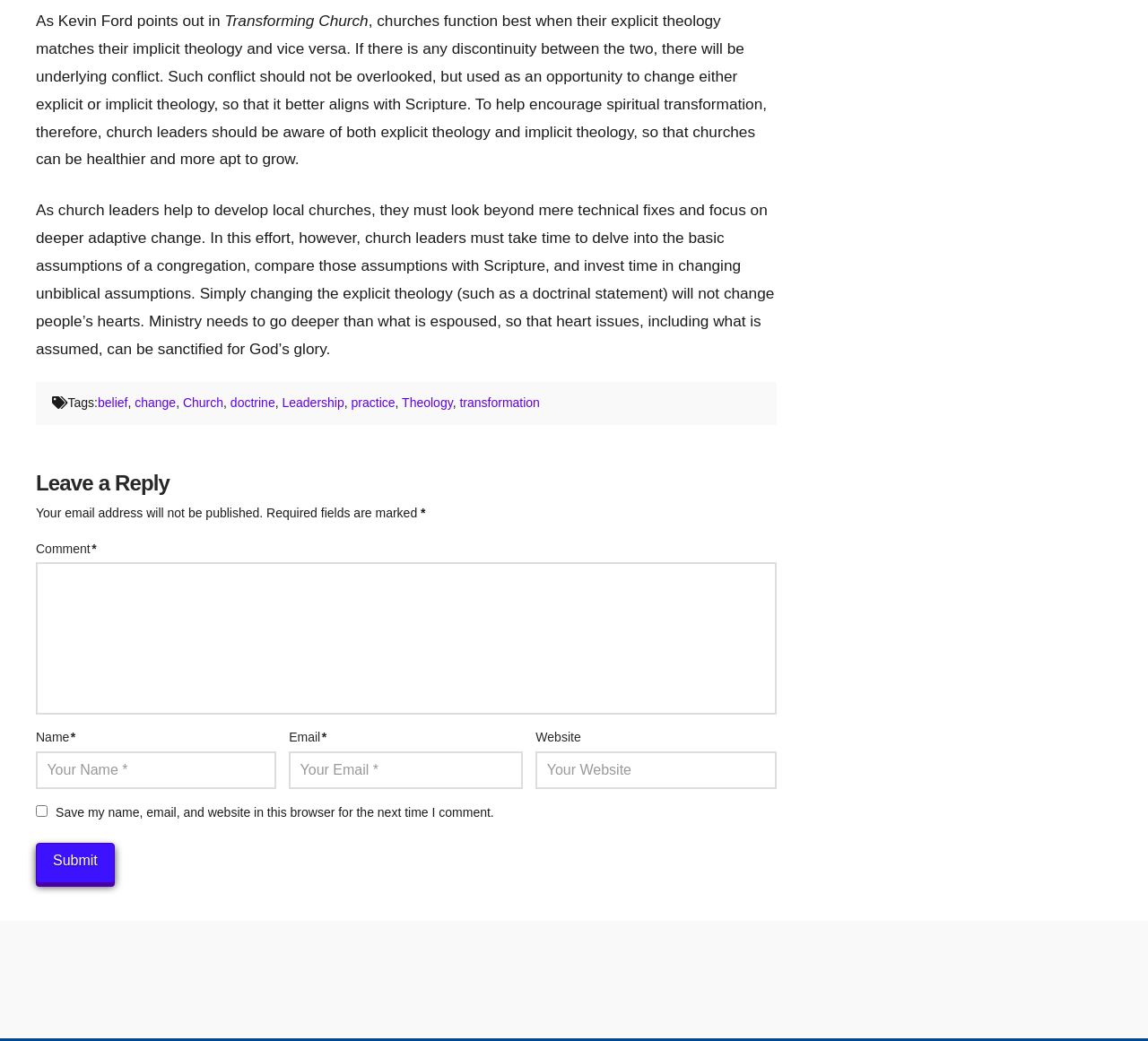What is the function of the checkbox in the comment section? Observe the screenshot and provide a one-word or short phrase answer.

To save user information